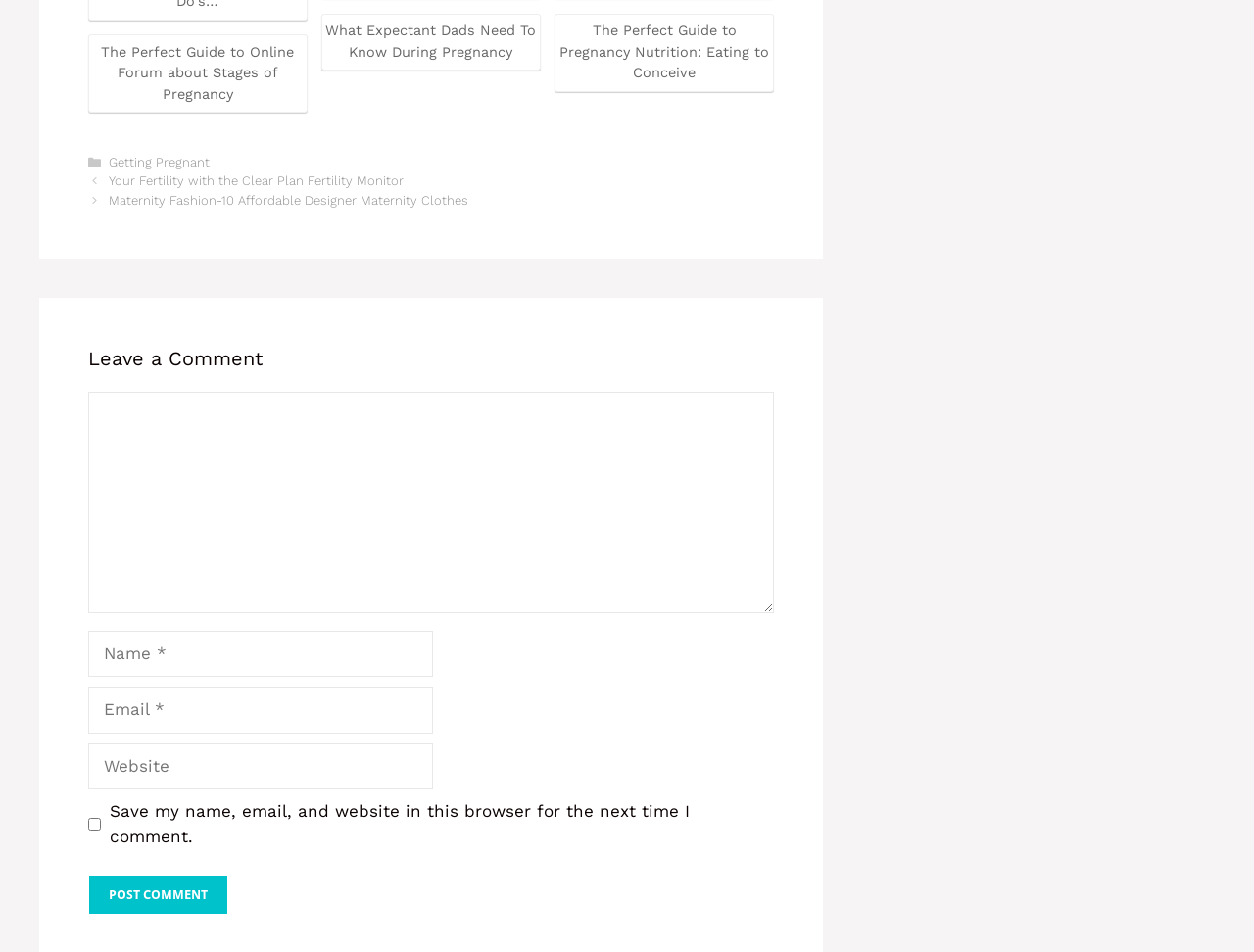What type of content is the webpage primarily about?
Look at the image and provide a detailed response to the question.

The webpage contains links and content related to pregnancy, such as 'Stages of Pregnancy', 'Pregnancy Nutrition', and 'Maternity Fashion', which suggests that the webpage is primarily about pregnancy-related topics.